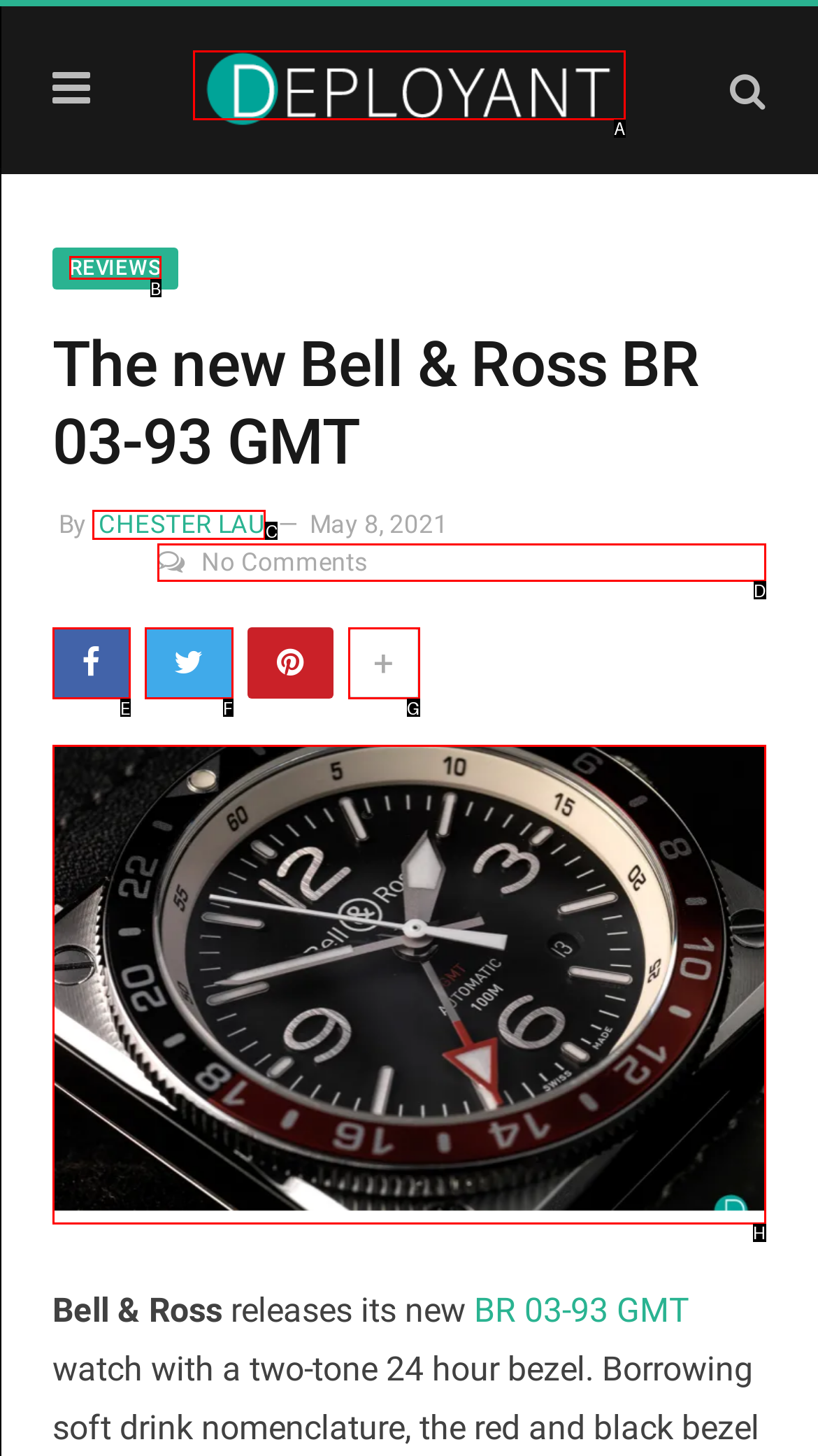Determine which letter corresponds to the UI element to click for this task: View the REVIEWS page
Respond with the letter from the available options.

B